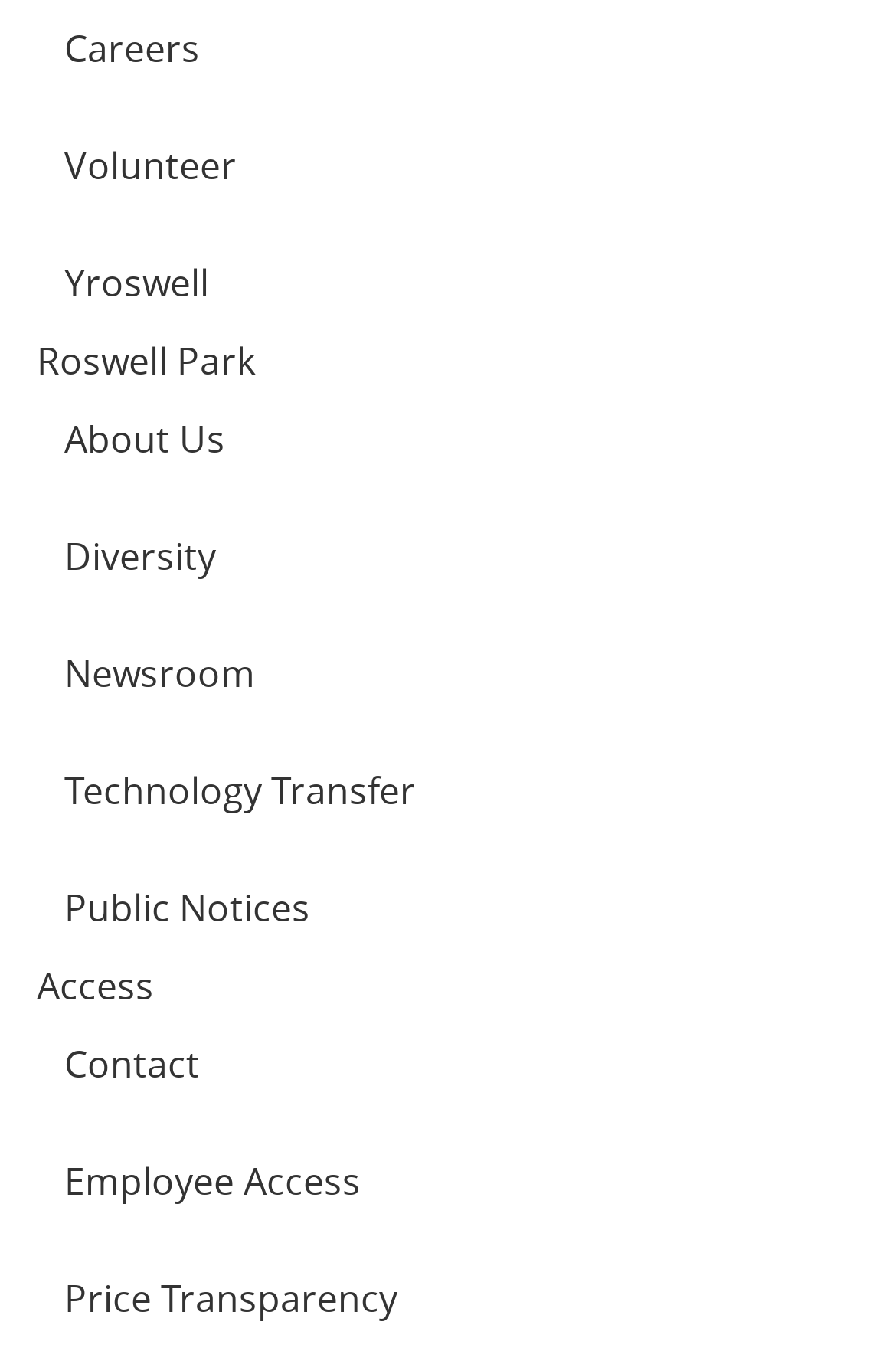Answer the question using only a single word or phrase: 
What is the first link in the footer section?

Careers